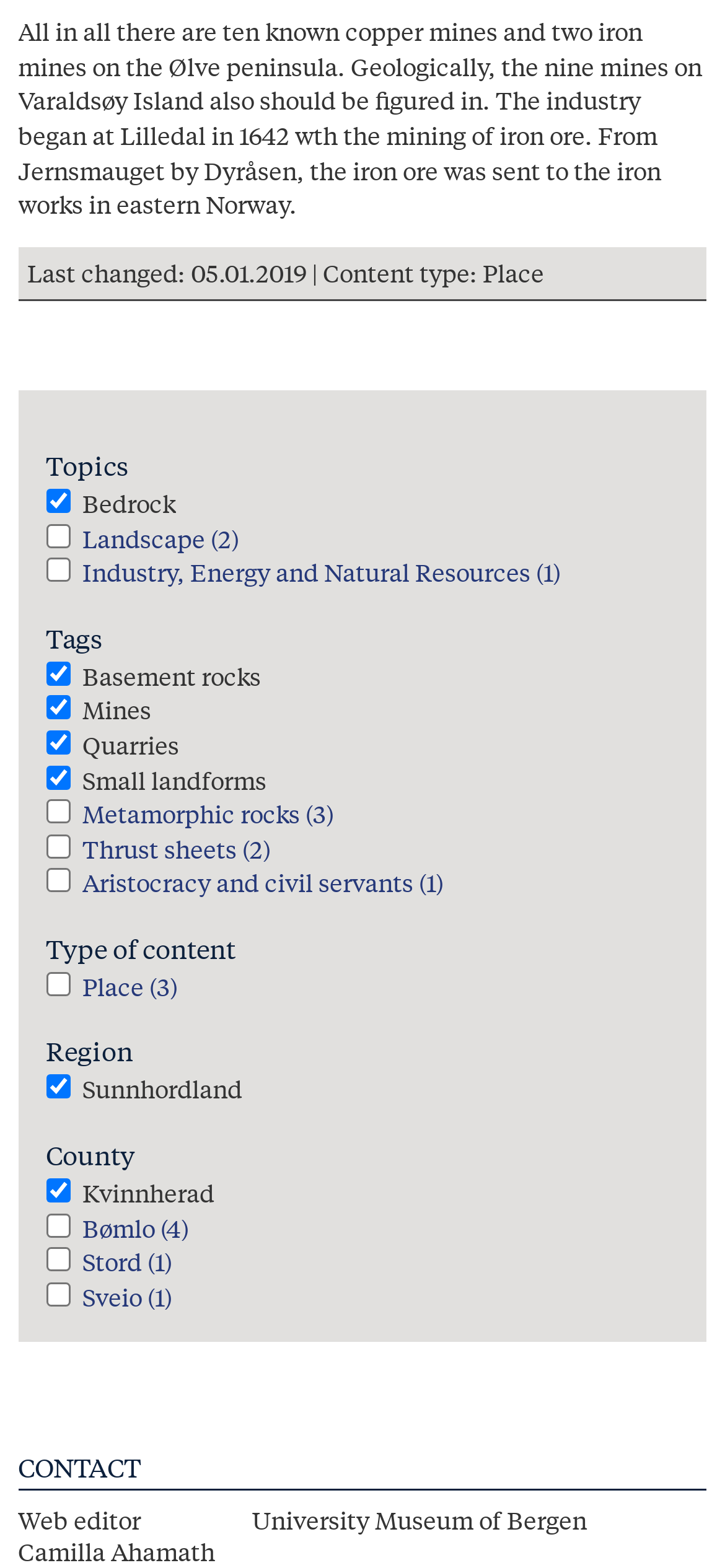Refer to the image and offer a detailed explanation in response to the question: What is the topic of the text?

The topic of the text can be determined by reading the first sentence, which mentions 'ten known copper mines and two iron mines on the Ølve peninsula'. This indicates that the text is about copper mines and iron mines.